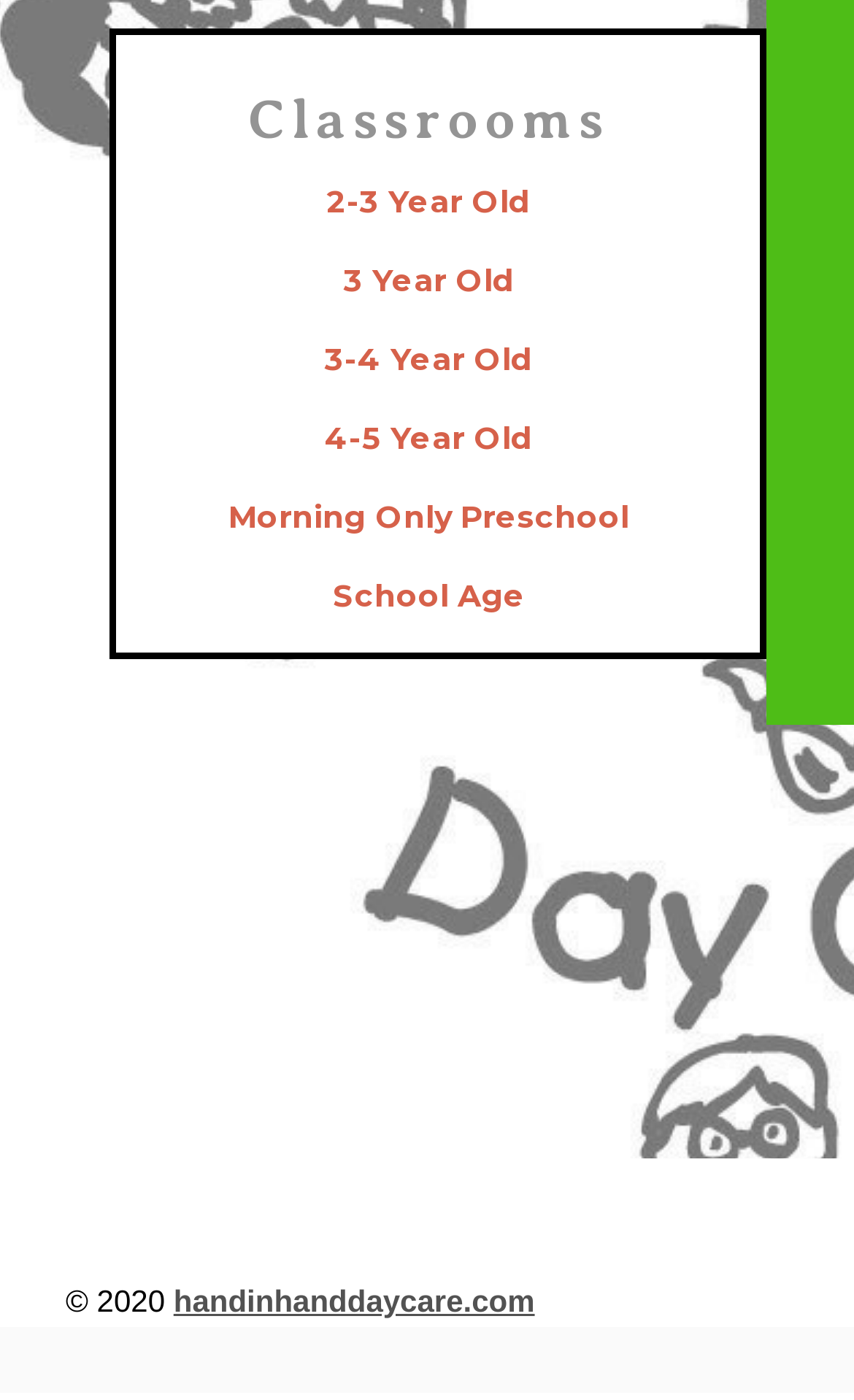Identify the bounding box coordinates for the UI element described as follows: handinhanddaycare.com. Use the format (top-left x, top-left y, bottom-right x, bottom-right y) and ensure all values are floating point numbers between 0 and 1.

[0.203, 0.917, 0.626, 0.942]